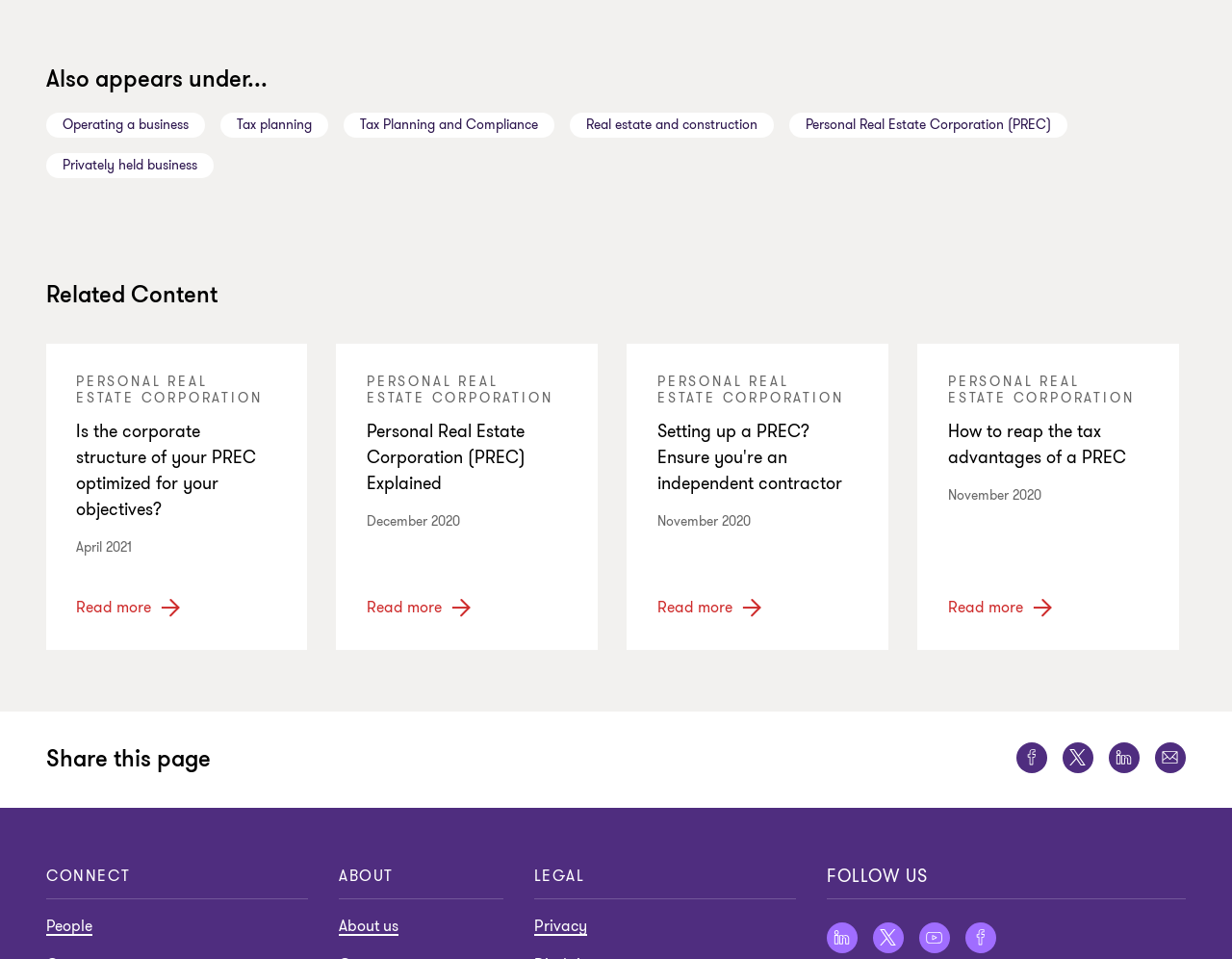What is the main topic of the webpage?
Please use the visual content to give a single word or phrase answer.

Personal Real Estate Corporation